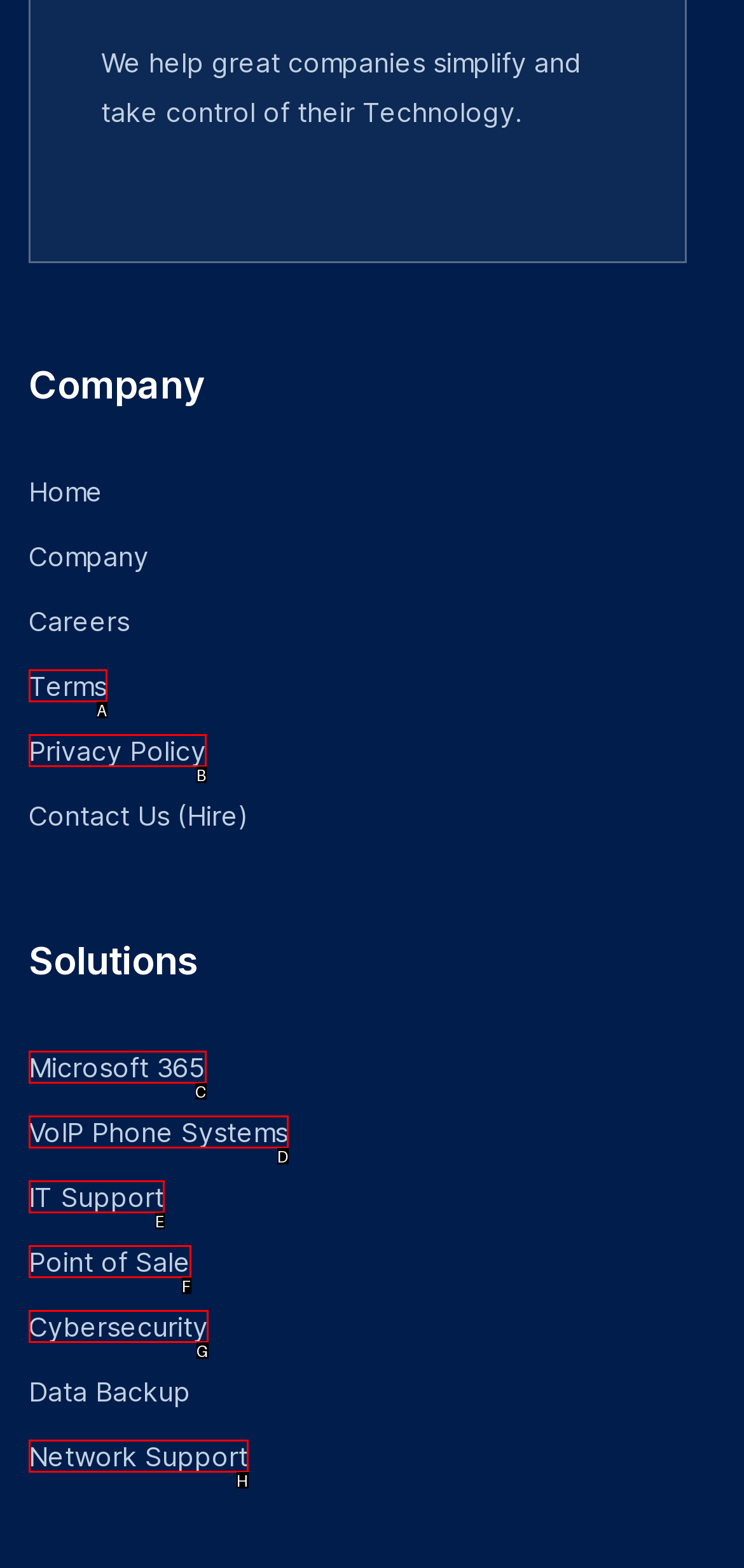Which HTML element fits the description: IT Support? Respond with the letter of the appropriate option directly.

E